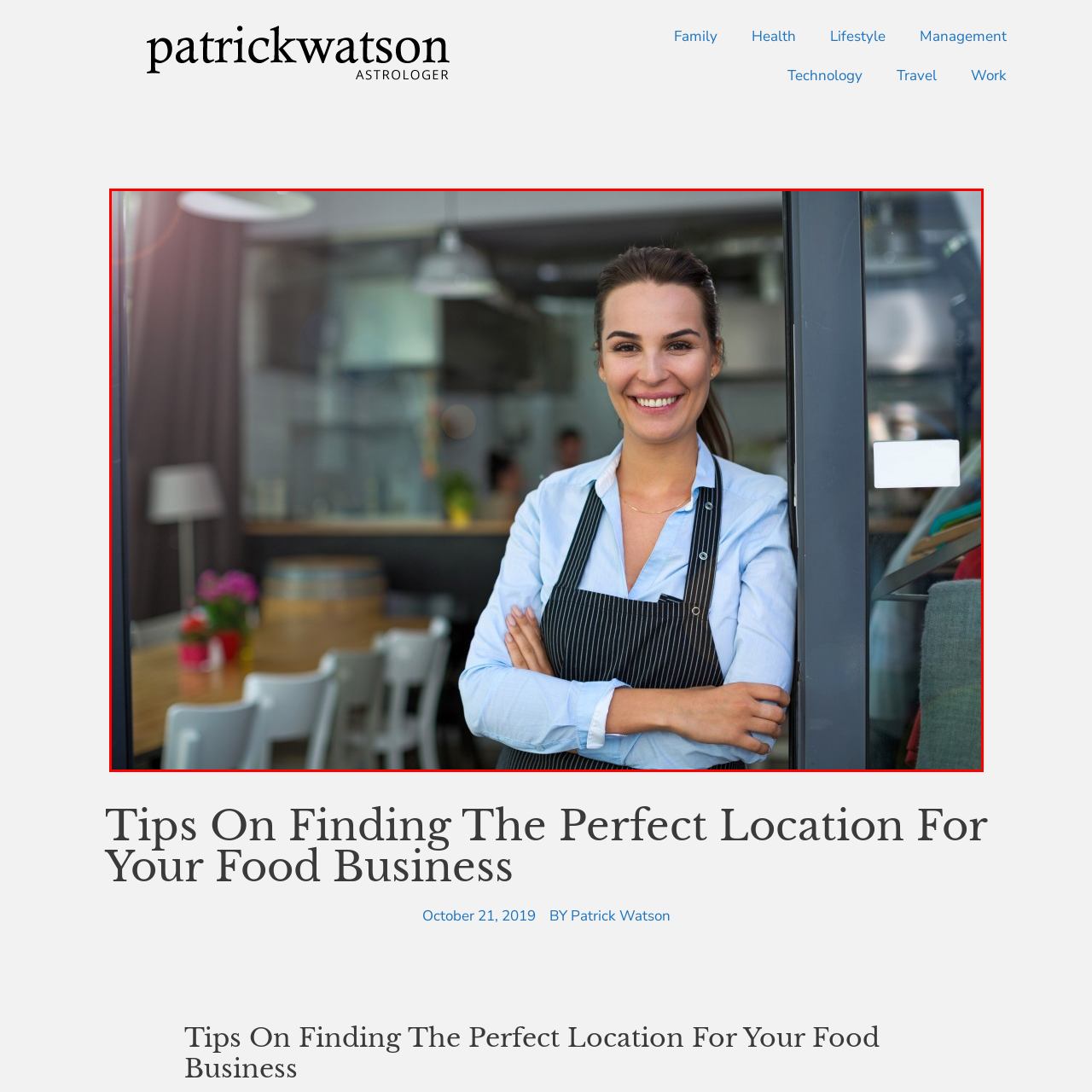Give a detailed narrative of the image enclosed by the red box.

The image features a cheerful woman standing confidently in a modern café, wearing a light blue shirt and a striped apron. With her arms crossed and a warm smile, she exudes a friendly and welcoming demeanor. The background reveals a cozy interior, including wooden furniture and a softly lit space, suggesting a vibrant atmosphere for diners. This image aligns with the theme of finding the perfect location for a food business, reflecting the passion and dedication often seen in those who work in the hospitality industry.